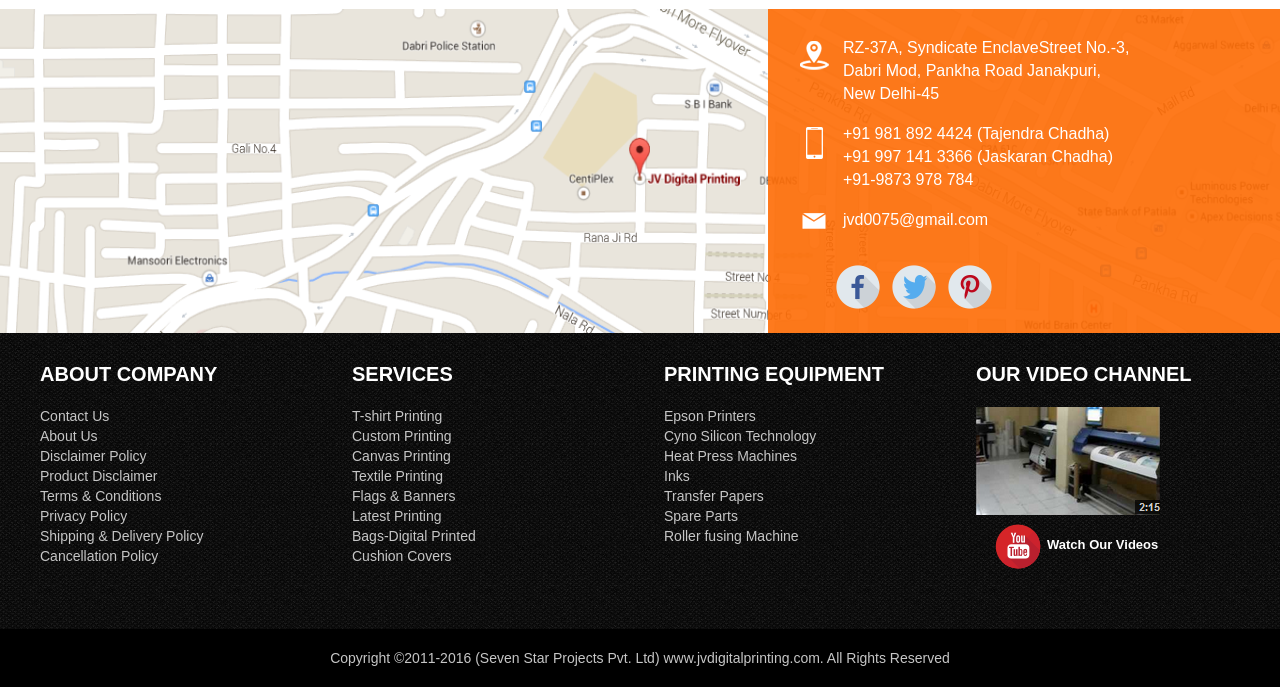Please specify the bounding box coordinates of the region to click in order to perform the following instruction: "Watch videos on the 'OUR VIDEO CHANNEL'".

[0.777, 0.763, 0.905, 0.828]